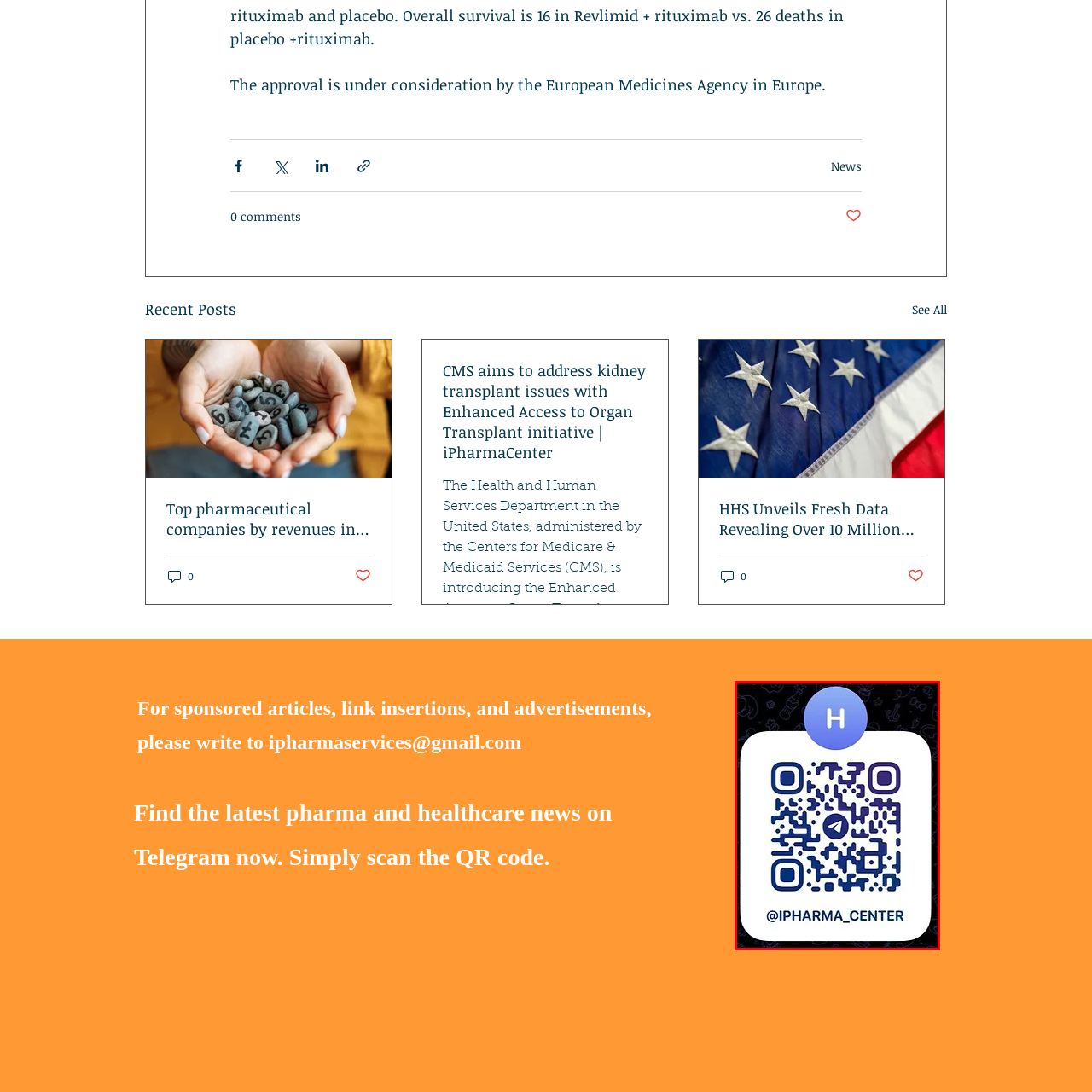What is the color of the circular icon?
Please look at the image marked with a red bounding box and provide a one-word or short-phrase answer based on what you see.

Blue